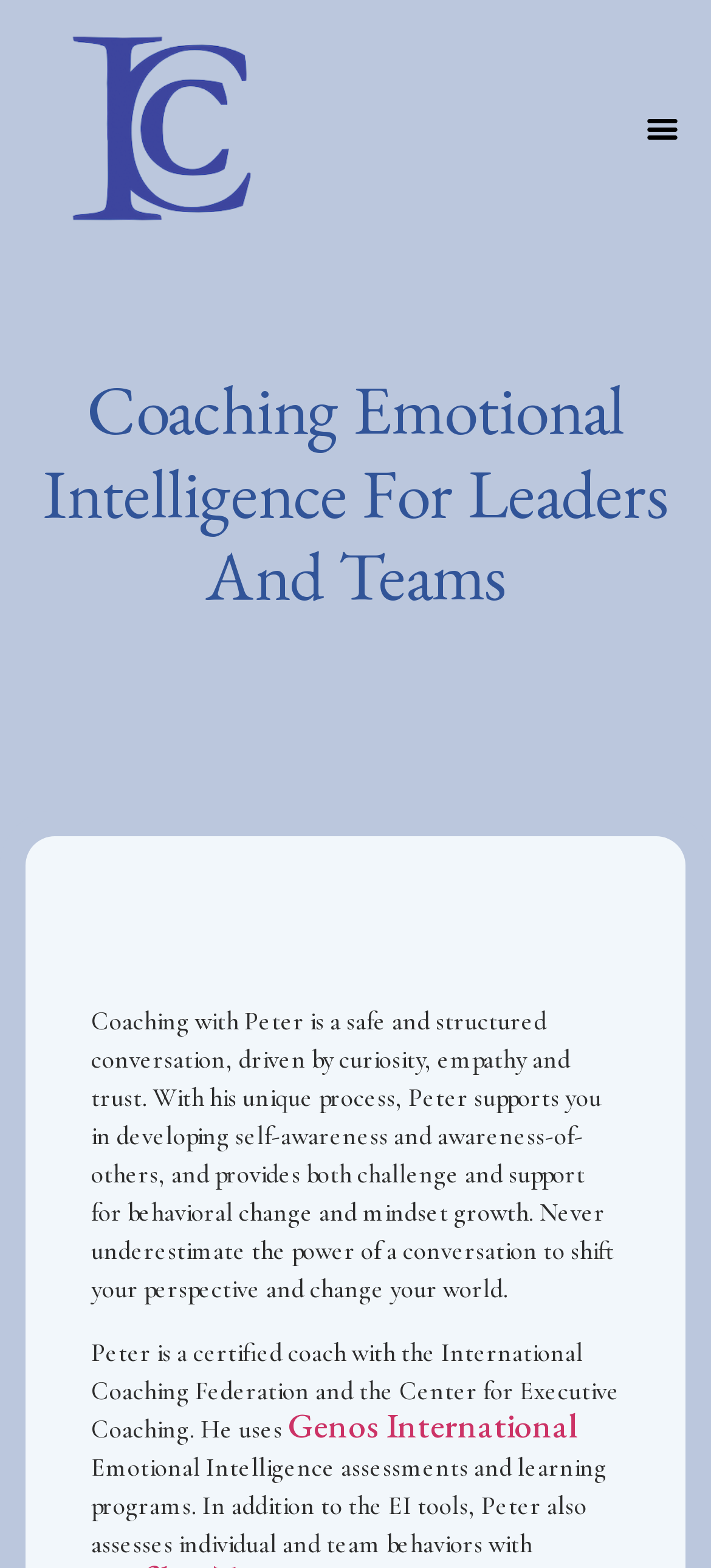What certification does Peter hold?
Please provide an in-depth and detailed response to the question.

By examining the StaticText element at [0.128, 0.853, 0.872, 0.921], I found that Peter is a certified coach with the International Coaching Federation and the Center for Executive Coaching.